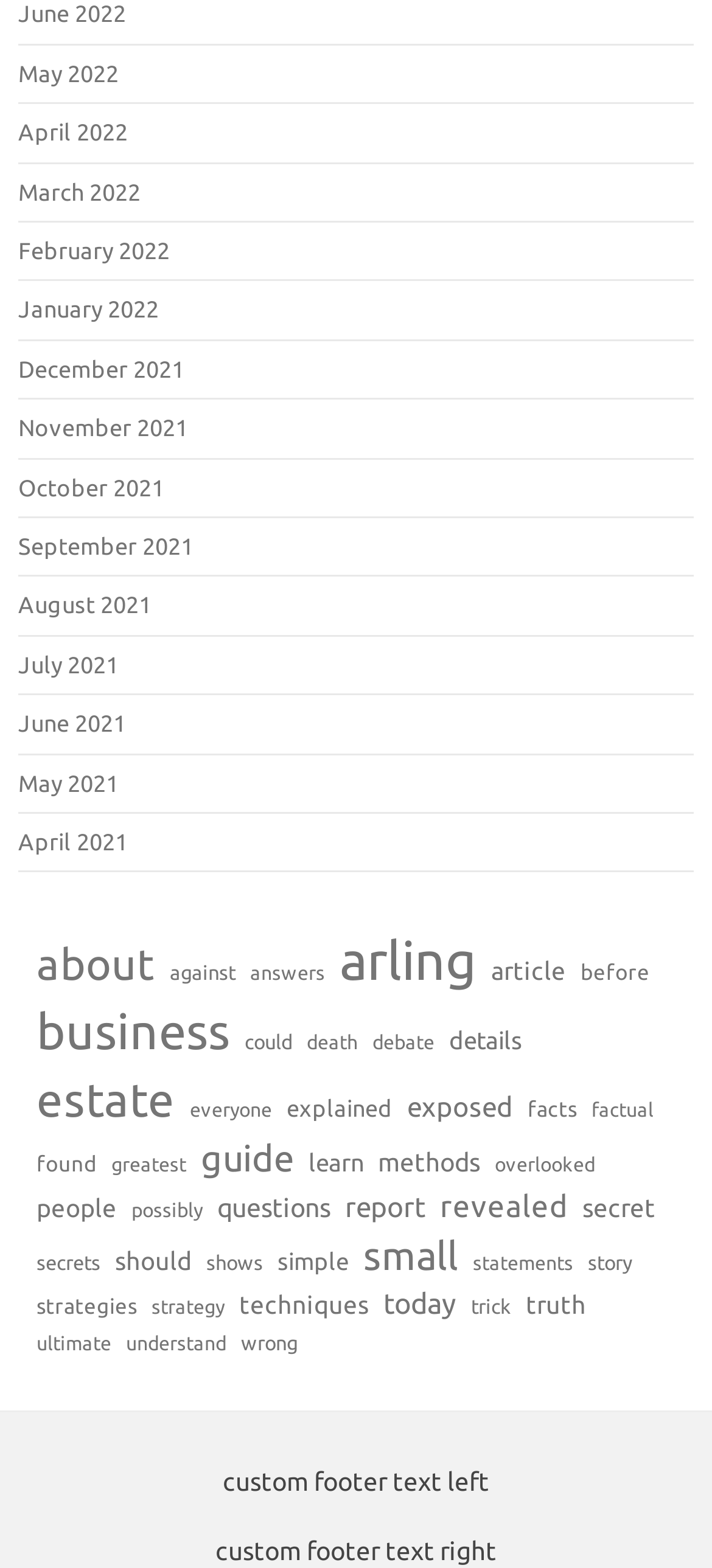Identify the bounding box coordinates of the clickable region necessary to fulfill the following instruction: "learn more about business". The bounding box coordinates should be four float numbers between 0 and 1, i.e., [left, top, right, bottom].

[0.051, 0.637, 0.323, 0.681]